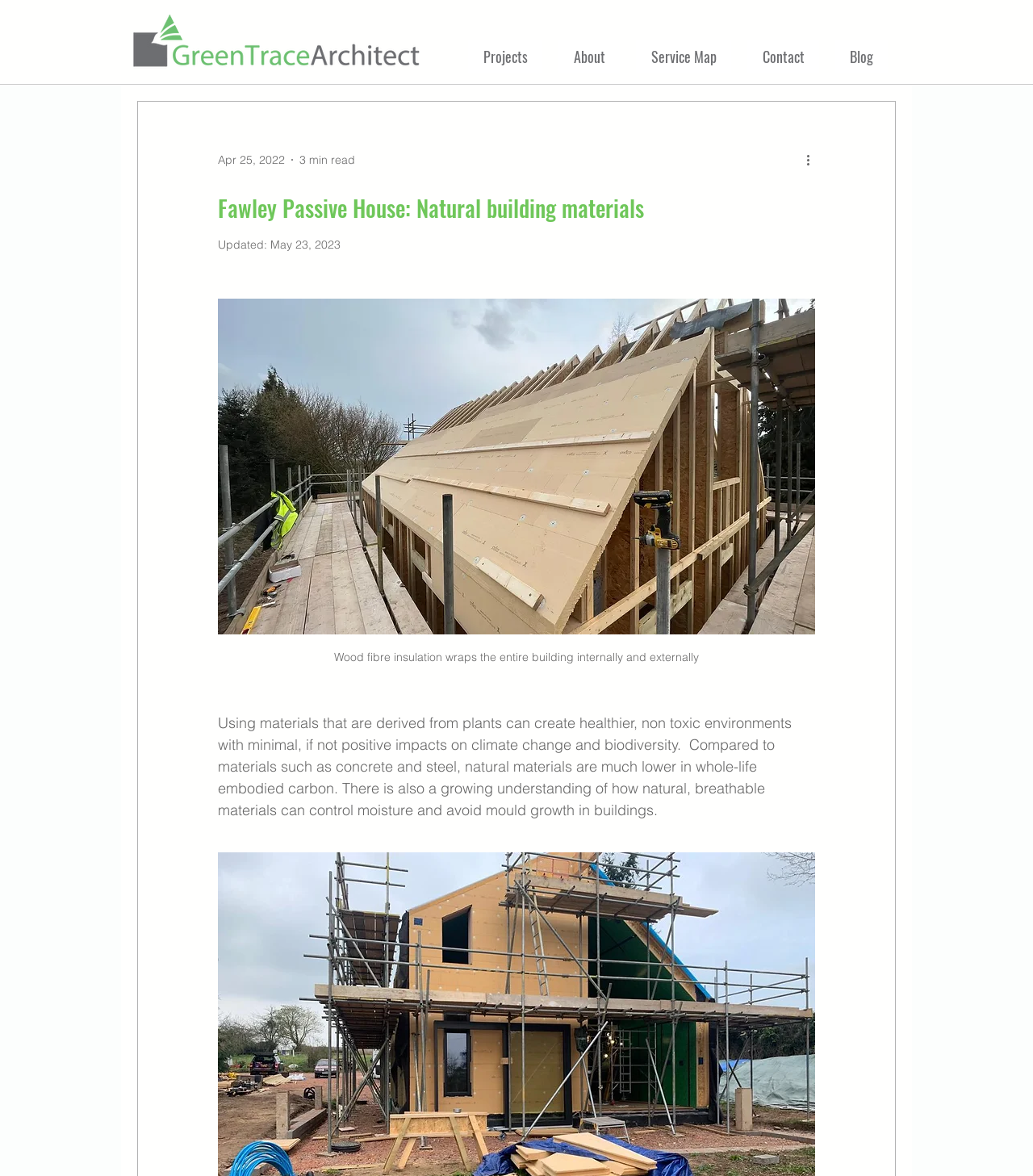Find the bounding box coordinates of the clickable area that will achieve the following instruction: "Read the blog post updated on Apr 25, 2022".

[0.211, 0.129, 0.276, 0.142]